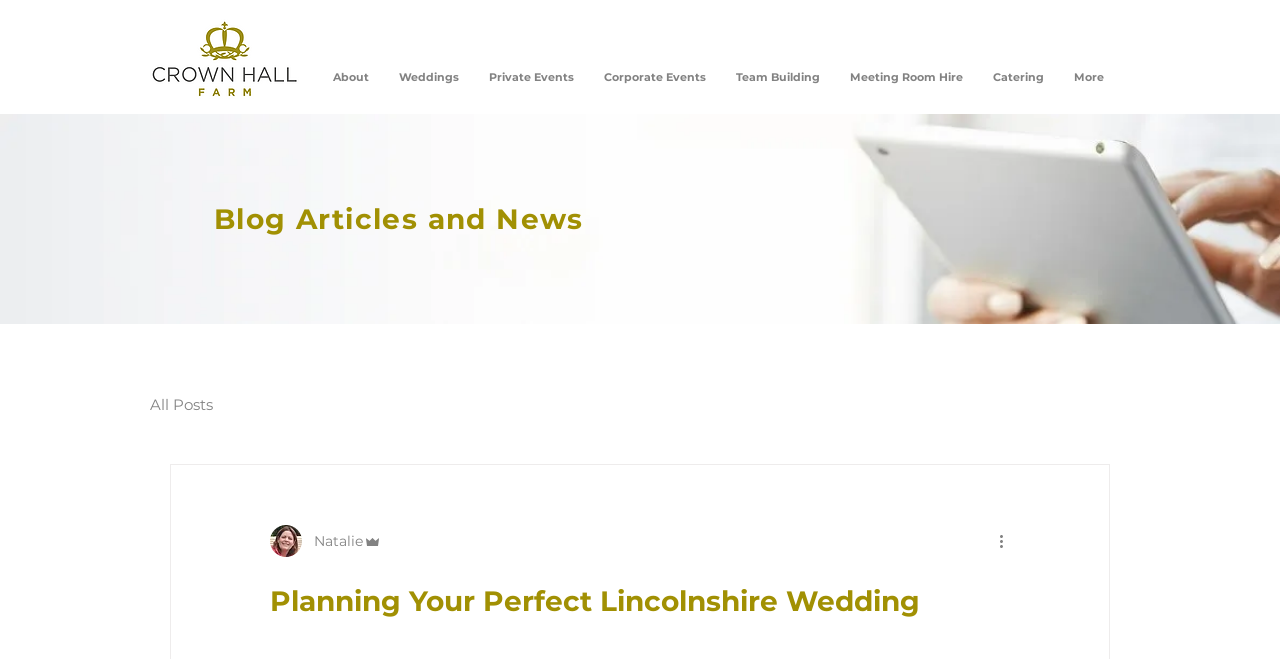How many navigation links are there in the main navigation bar?
Please use the visual content to give a single word or phrase answer.

8